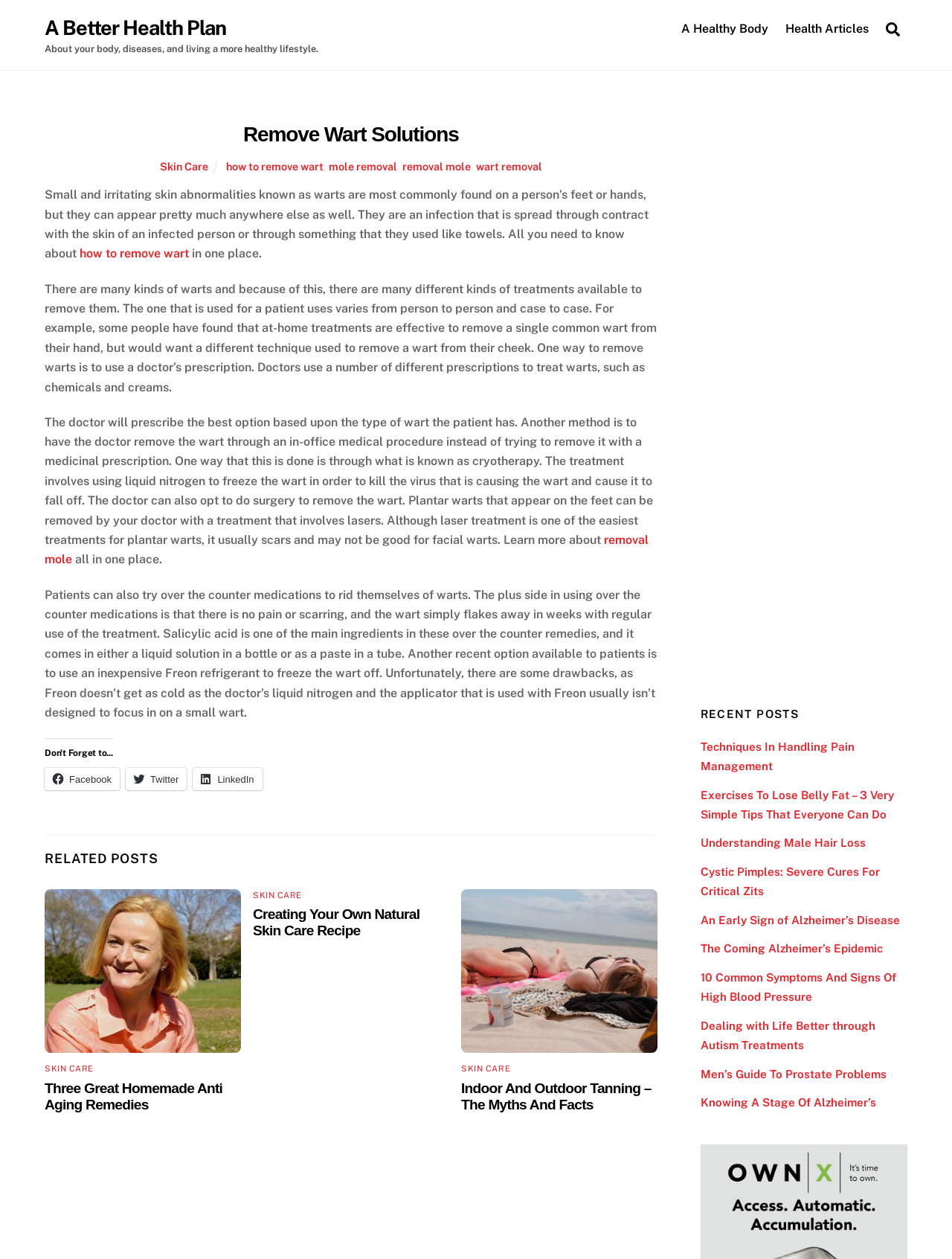Can you find the bounding box coordinates of the area I should click to execute the following instruction: "Search for something"?

[0.923, 0.011, 0.953, 0.035]